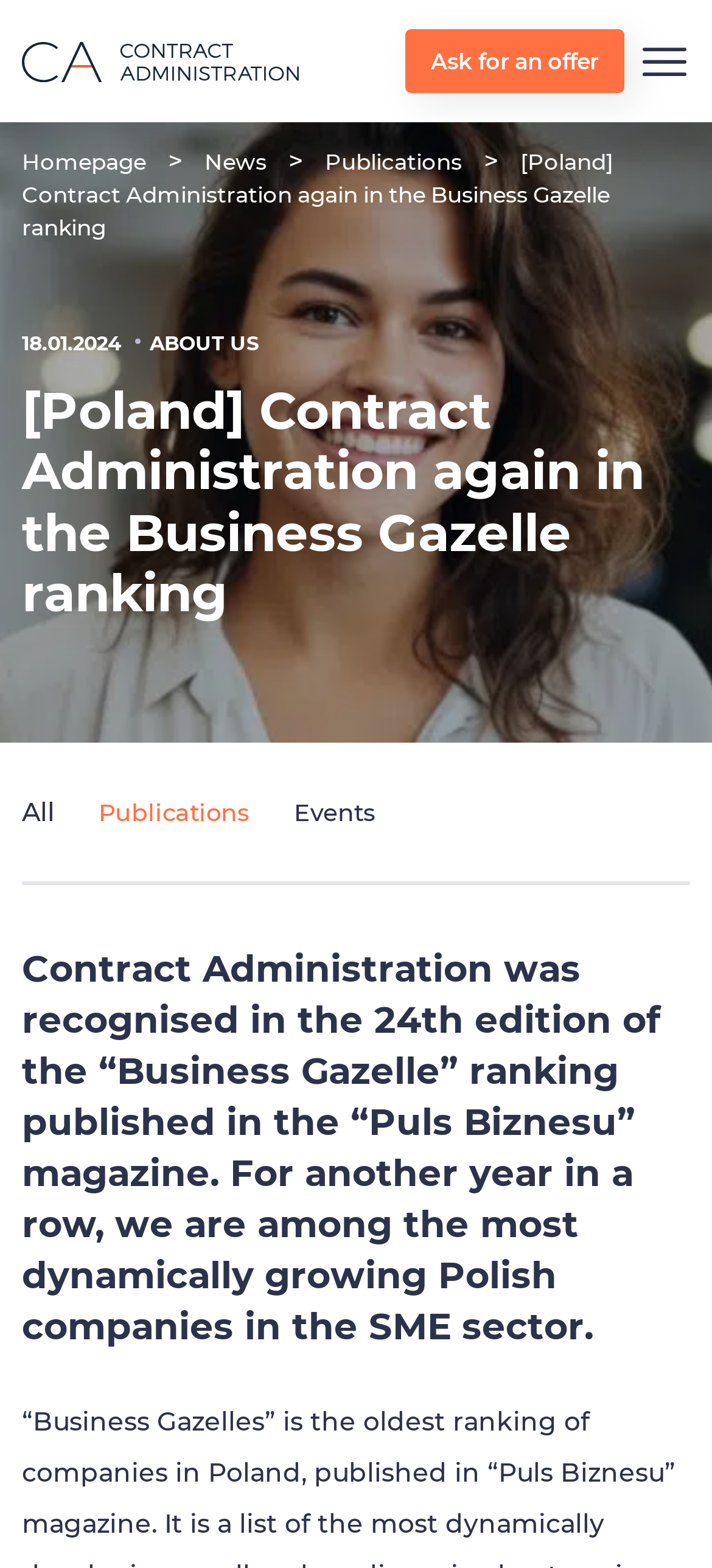Provide your answer to the question using just one word or phrase: How many links are in the top navigation menu?

3